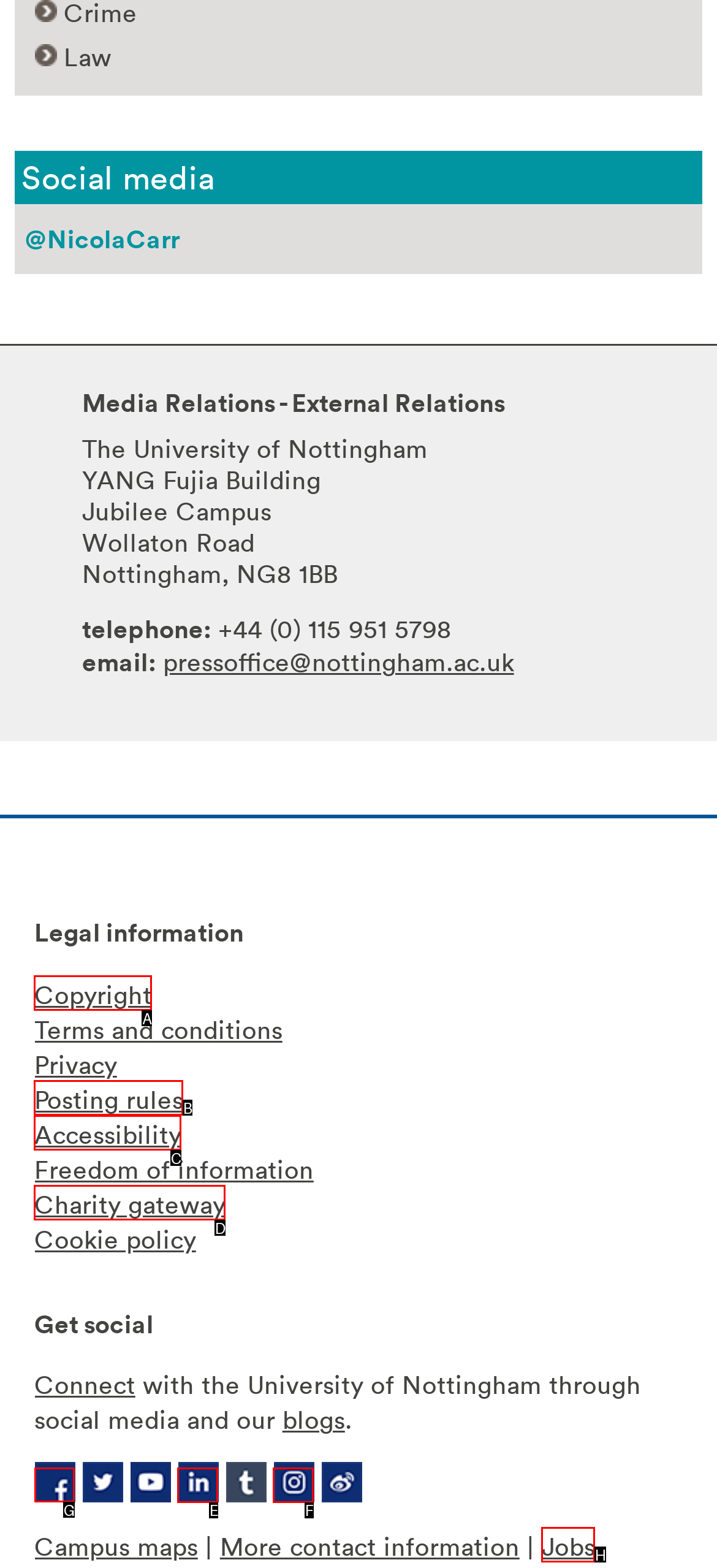Determine the letter of the UI element that you need to click to perform the task: Find us on Facebook.
Provide your answer with the appropriate option's letter.

G